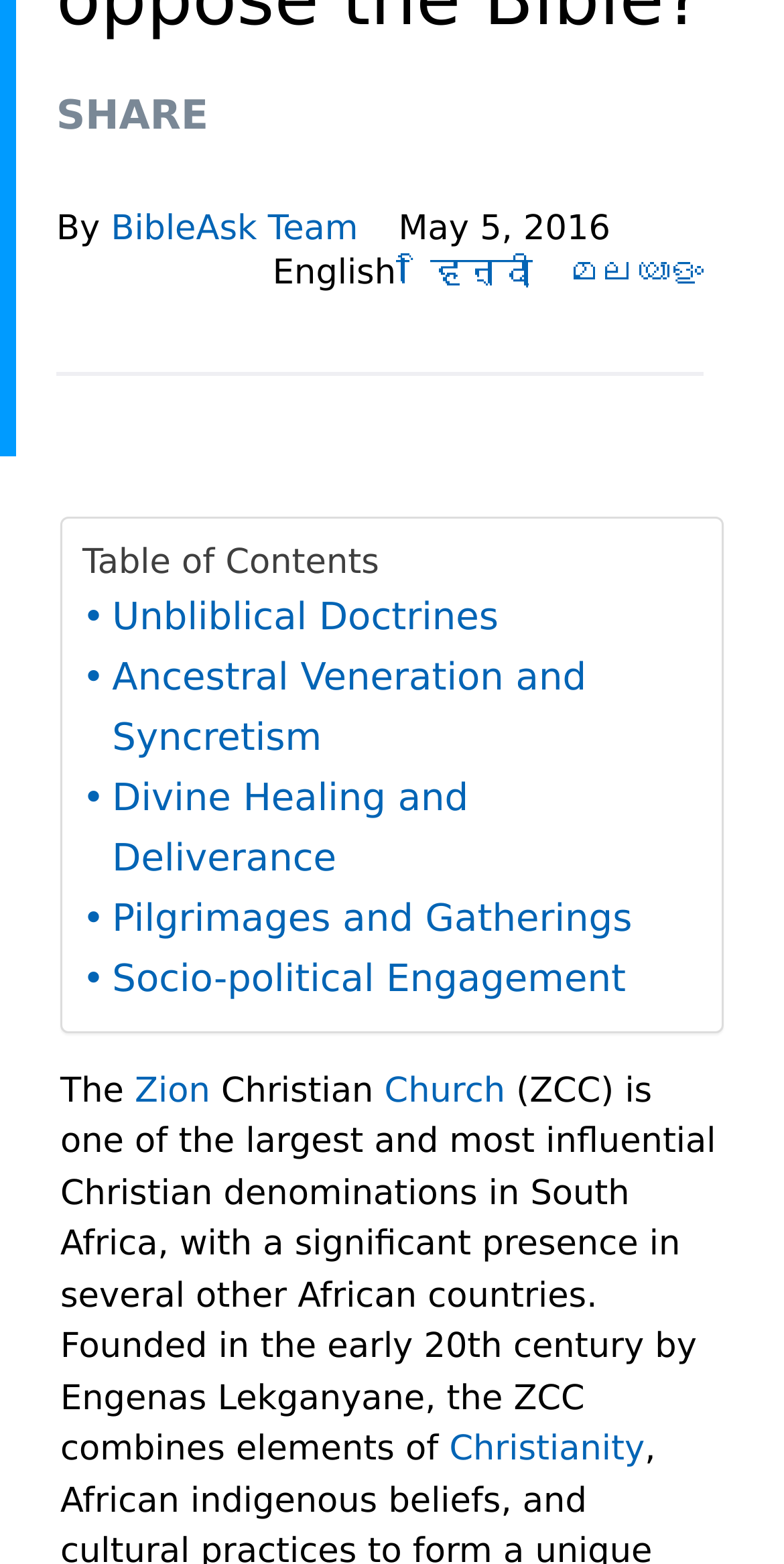Identify the bounding box coordinates for the UI element mentioned here: "Divine Healing and Deliverance". Provide the coordinates as four float values between 0 and 1, i.e., [left, top, right, bottom].

[0.105, 0.492, 0.869, 0.569]